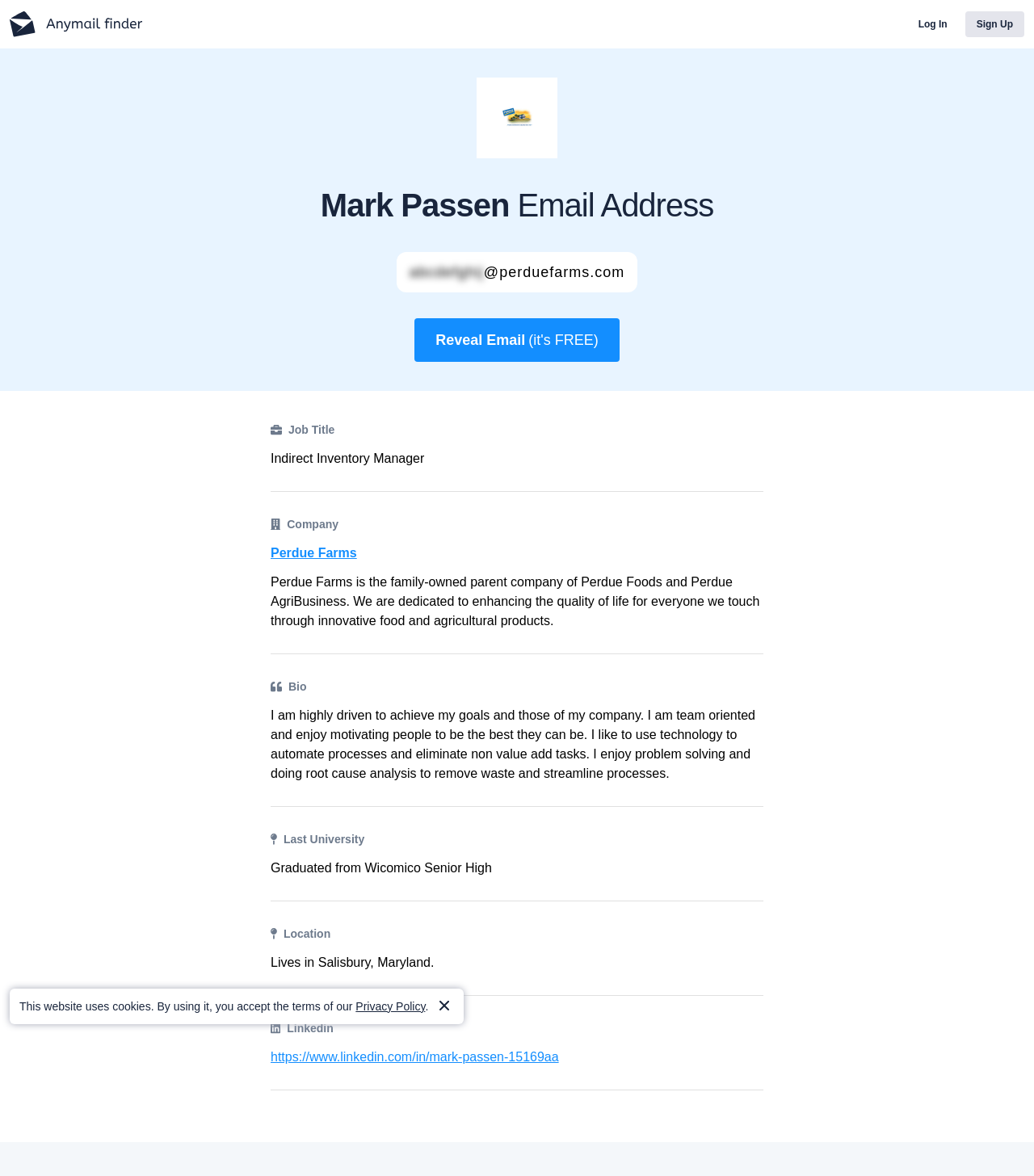Using the provided element description: "aria-label="Email Address" name="email" placeholder="Email Address"", identify the bounding box coordinates. The coordinates should be four floats between 0 and 1 in the order [left, top, right, bottom].

None